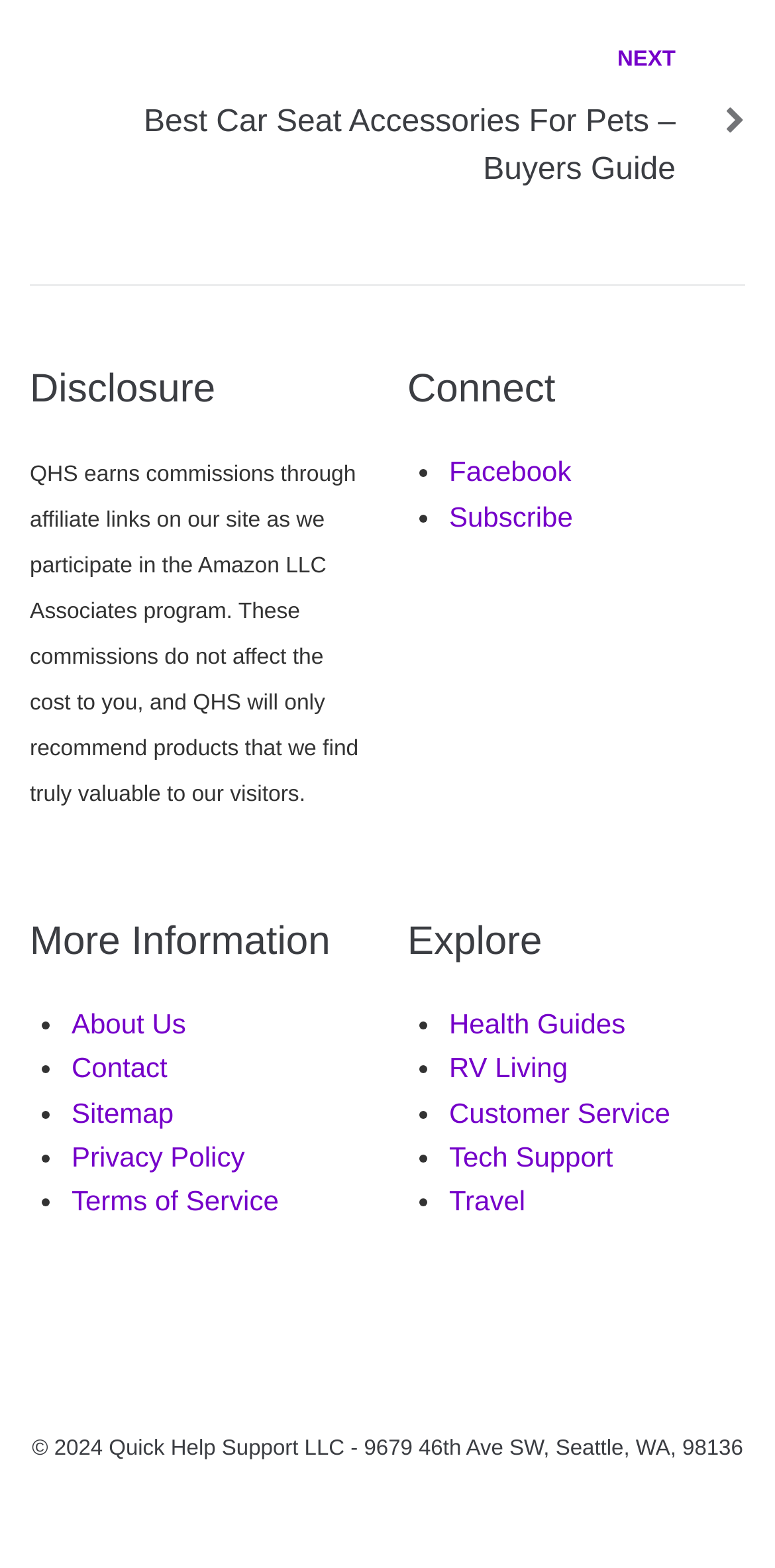Please identify the bounding box coordinates of the area that needs to be clicked to fulfill the following instruction: "Read the disclosure."

[0.038, 0.23, 0.474, 0.268]